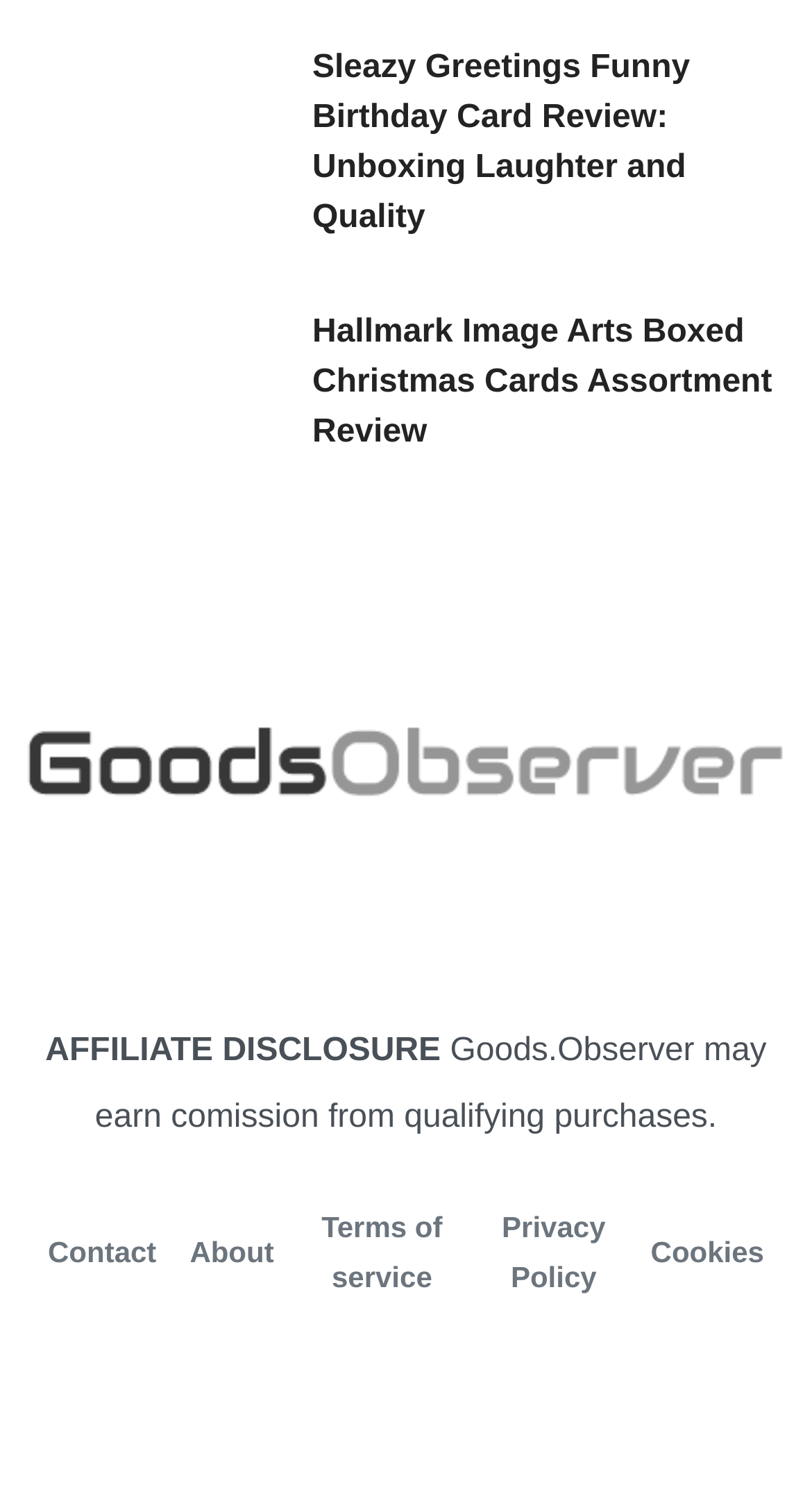Pinpoint the bounding box coordinates of the element to be clicked to execute the instruction: "Contact the website administrator".

[0.038, 0.813, 0.213, 0.846]